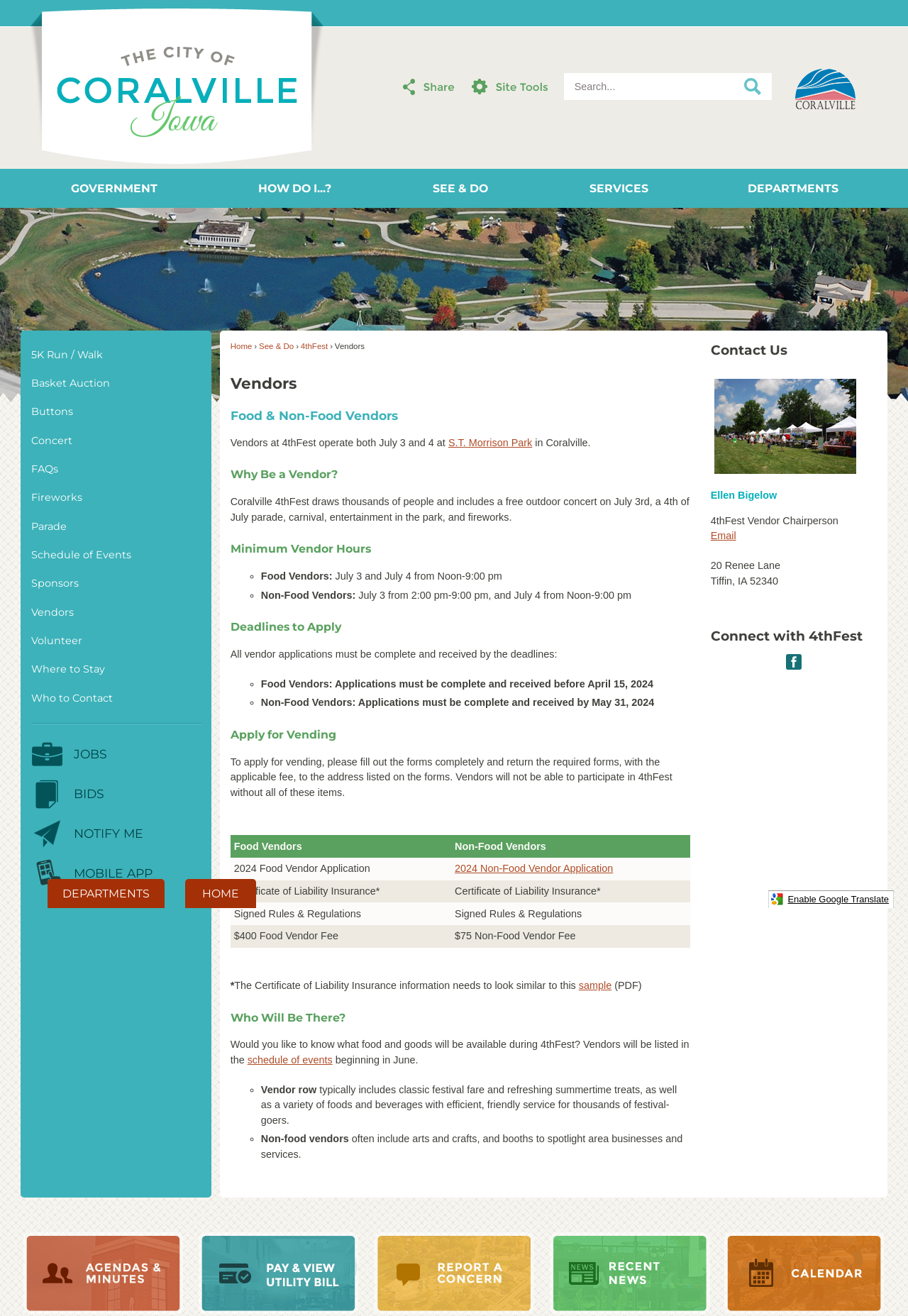Examine the image carefully and respond to the question with a detailed answer: 
What is the purpose of the Certificate of Liability Insurance?

I found this answer by reading the text 'The Certificate of Liability Insurance information needs to look similar to this' and the sample link provided in the webpage.